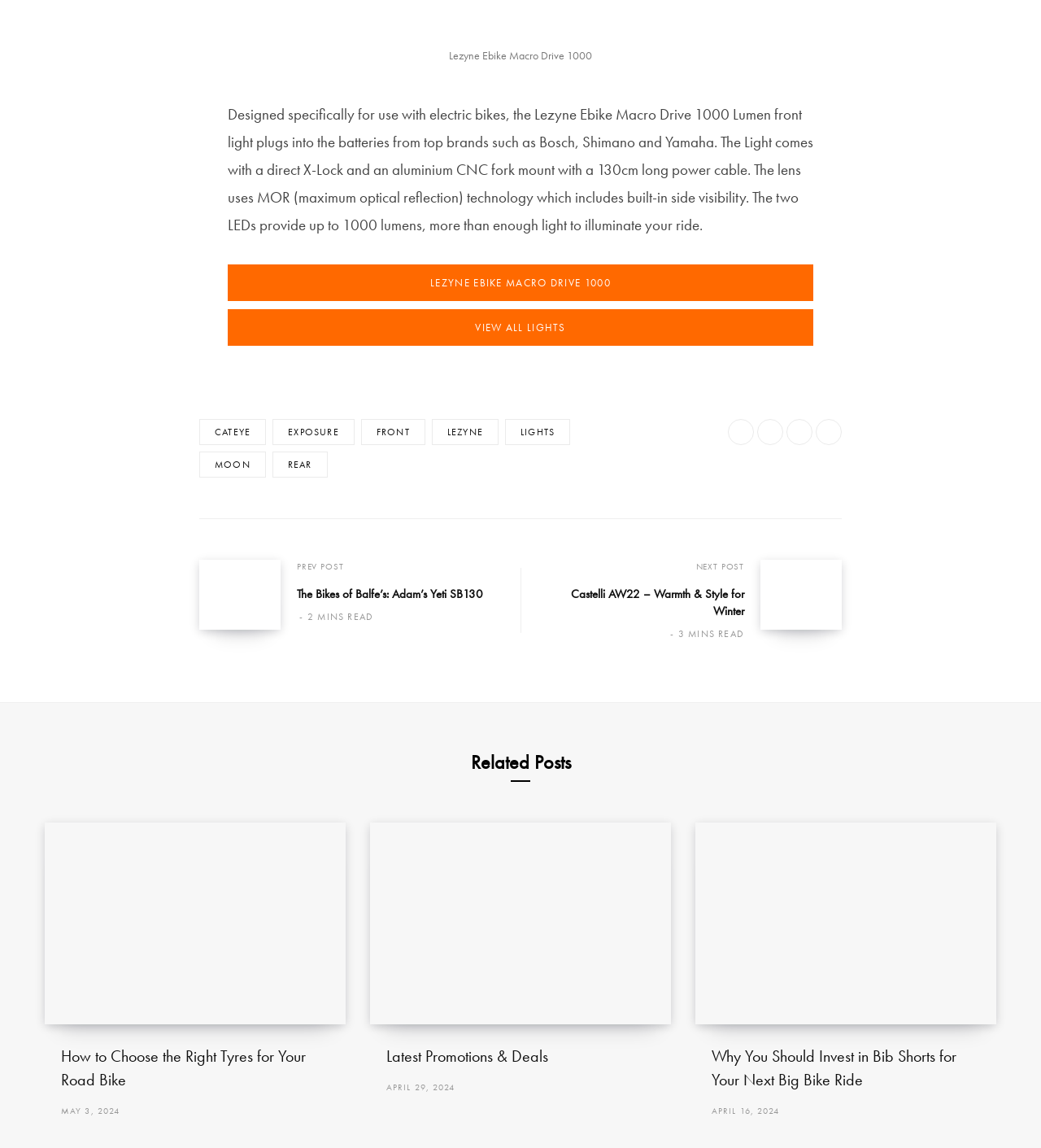Identify the bounding box coordinates of the region that should be clicked to execute the following instruction: "Share on Facebook".

[0.699, 0.365, 0.724, 0.387]